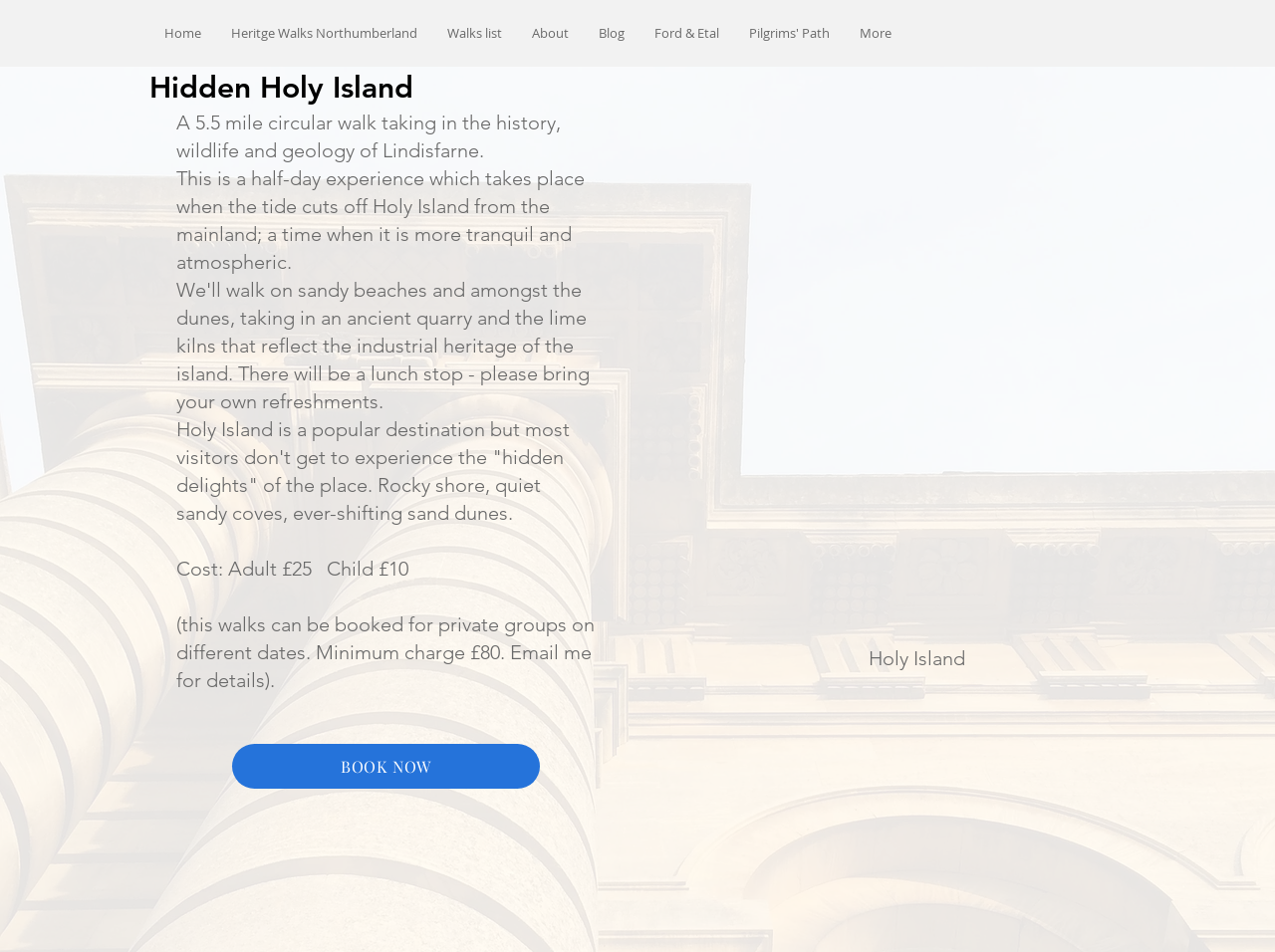Generate a detailed explanation of the webpage's features and information.

The webpage is about Hidden Holy Island, a 5.5-mile circular walk on Lindisfarne. At the top, there is a navigation menu with 8 links: Home, Heritge Walks Northumberland, Walks list, About, Blog, Ford & Etal, Pilgrims' Path, and More. 

Below the navigation menu, there is a heading "Hidden Holy Island" followed by three paragraphs of text. The first paragraph describes the walk, stating it's a half-day experience that takes place when the tide cuts off Holy Island from the mainland. The second paragraph highlights the unique aspects of the walk, mentioning the "hidden delights" of the place, including rocky shores, quiet sandy coves, and ever-shifting sand dunes. The third paragraph provides information about the cost of the walk, which is £25 for adults and £10 for children, with an option to book for private groups at a minimum charge of £80.

To the right of the text, there is a heading "Holy Island" and a prominent "BOOK NOW" link.